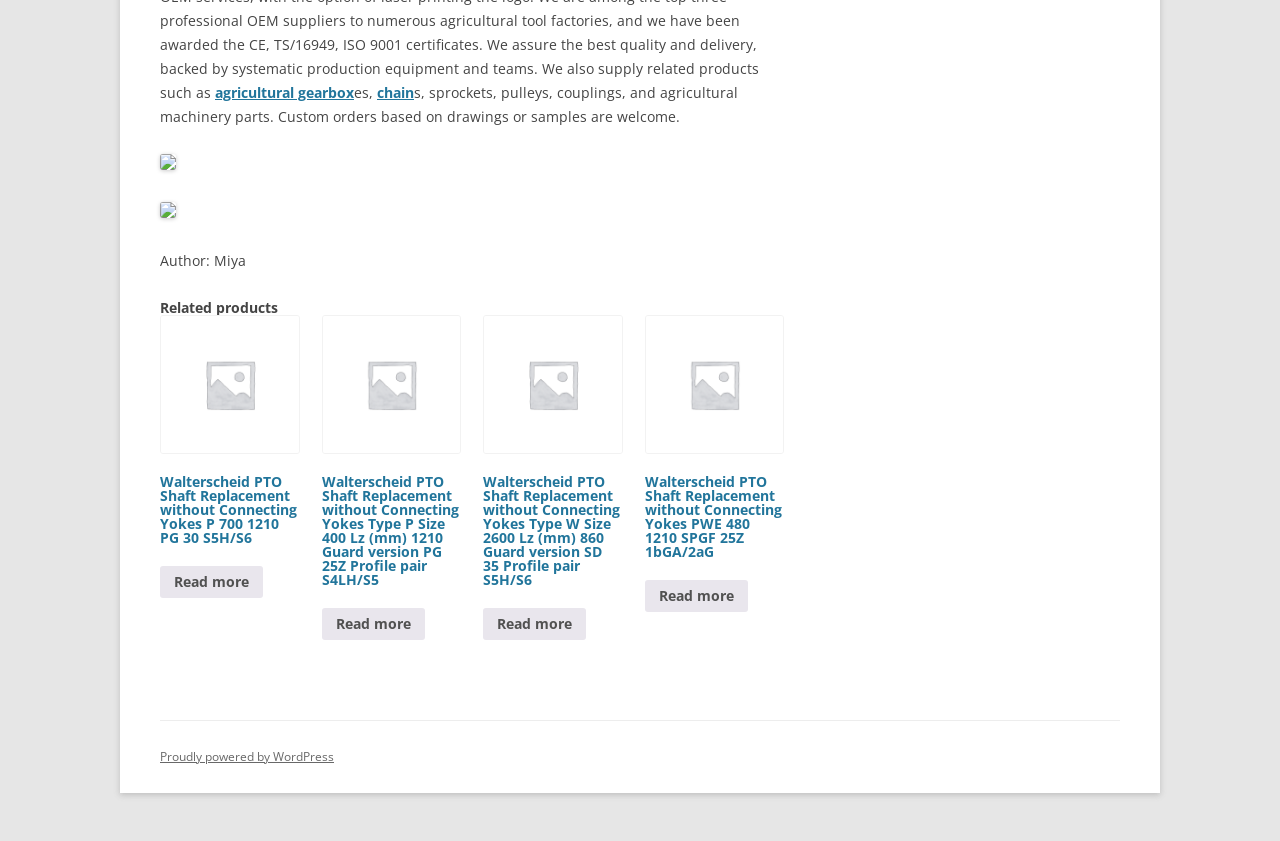Determine the bounding box coordinates (top-left x, top-left y, bottom-right x, bottom-right y) of the UI element described in the following text: Read more

[0.125, 0.673, 0.205, 0.711]